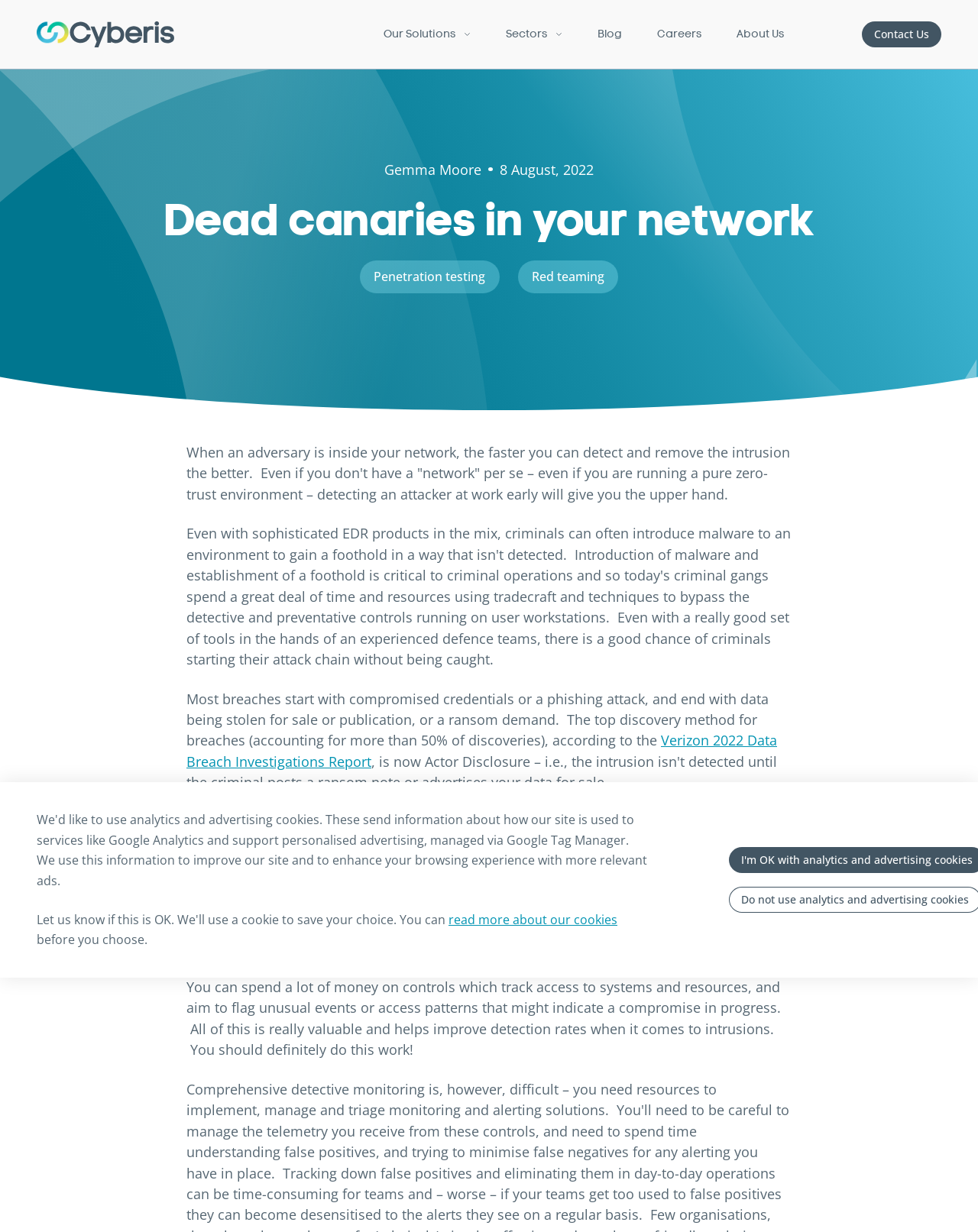Please locate the bounding box coordinates of the element's region that needs to be clicked to follow the instruction: "learn more about Verizon 2022 Data Breach Investigations Report". The bounding box coordinates should be provided as four float numbers between 0 and 1, i.e., [left, top, right, bottom].

[0.191, 0.594, 0.795, 0.625]